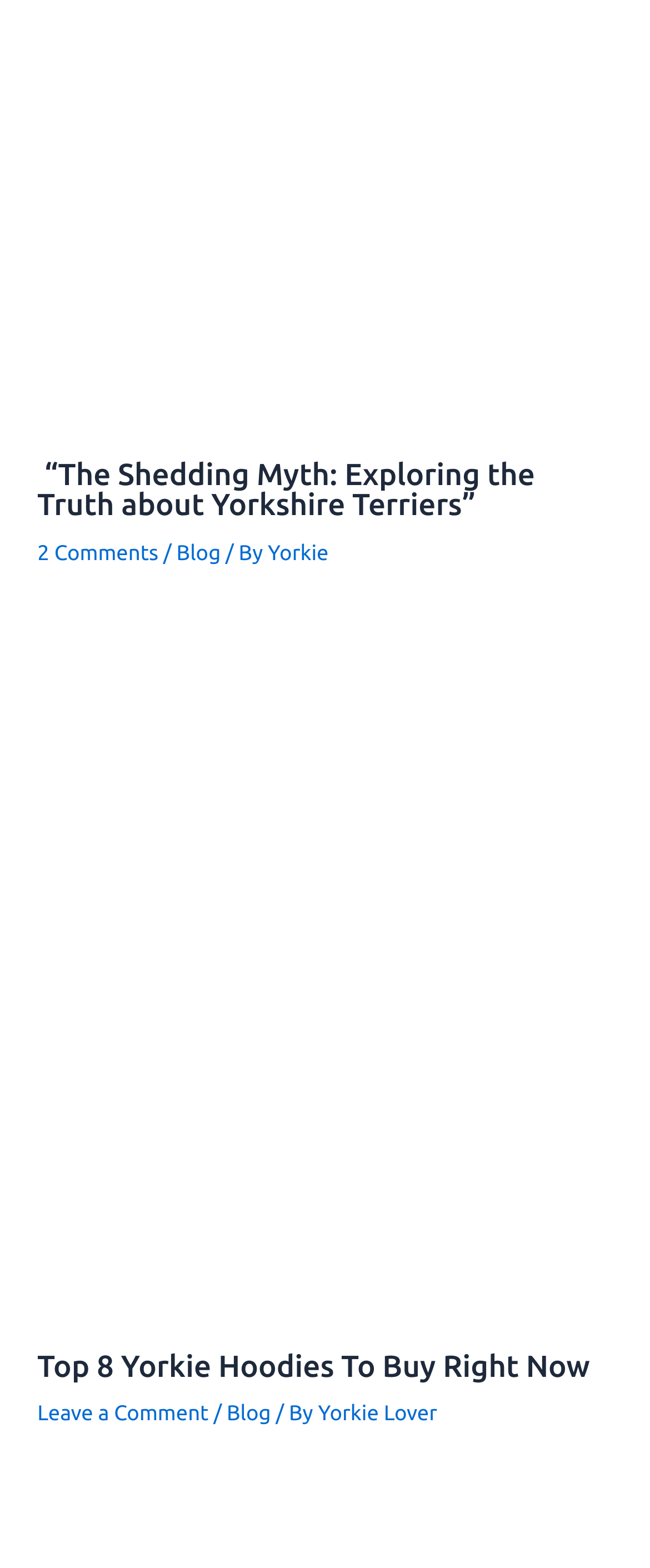Please identify the bounding box coordinates of the clickable element to fulfill the following instruction: "Read the article about Yorkshire Terriers". The coordinates should be four float numbers between 0 and 1, i.e., [left, top, right, bottom].

[0.058, 0.615, 0.942, 0.633]